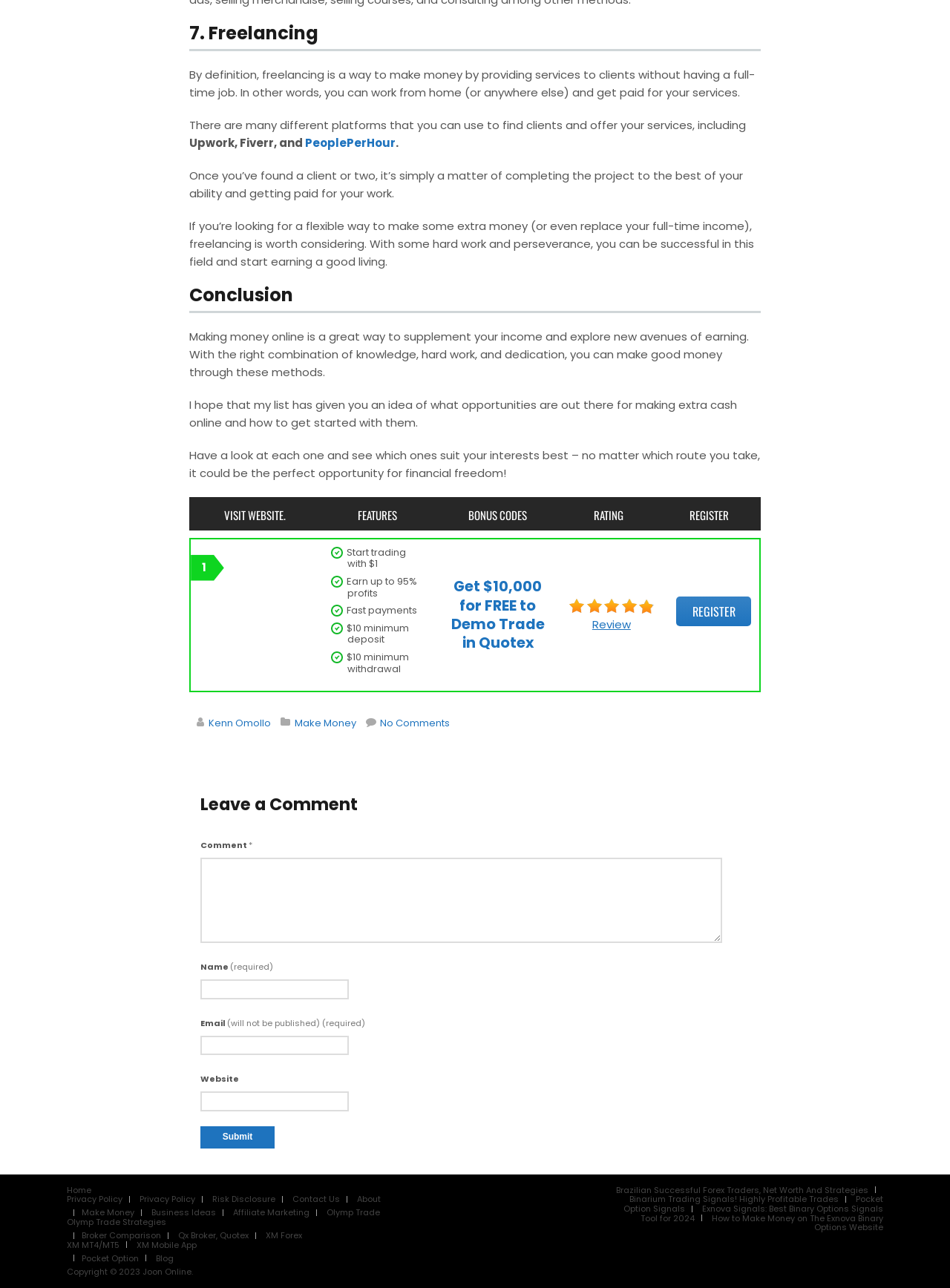Specify the bounding box coordinates of the region I need to click to perform the following instruction: "Read the article 'Misdiagnosing ADHD in Children'". The coordinates must be four float numbers in the range of 0 to 1, i.e., [left, top, right, bottom].

None